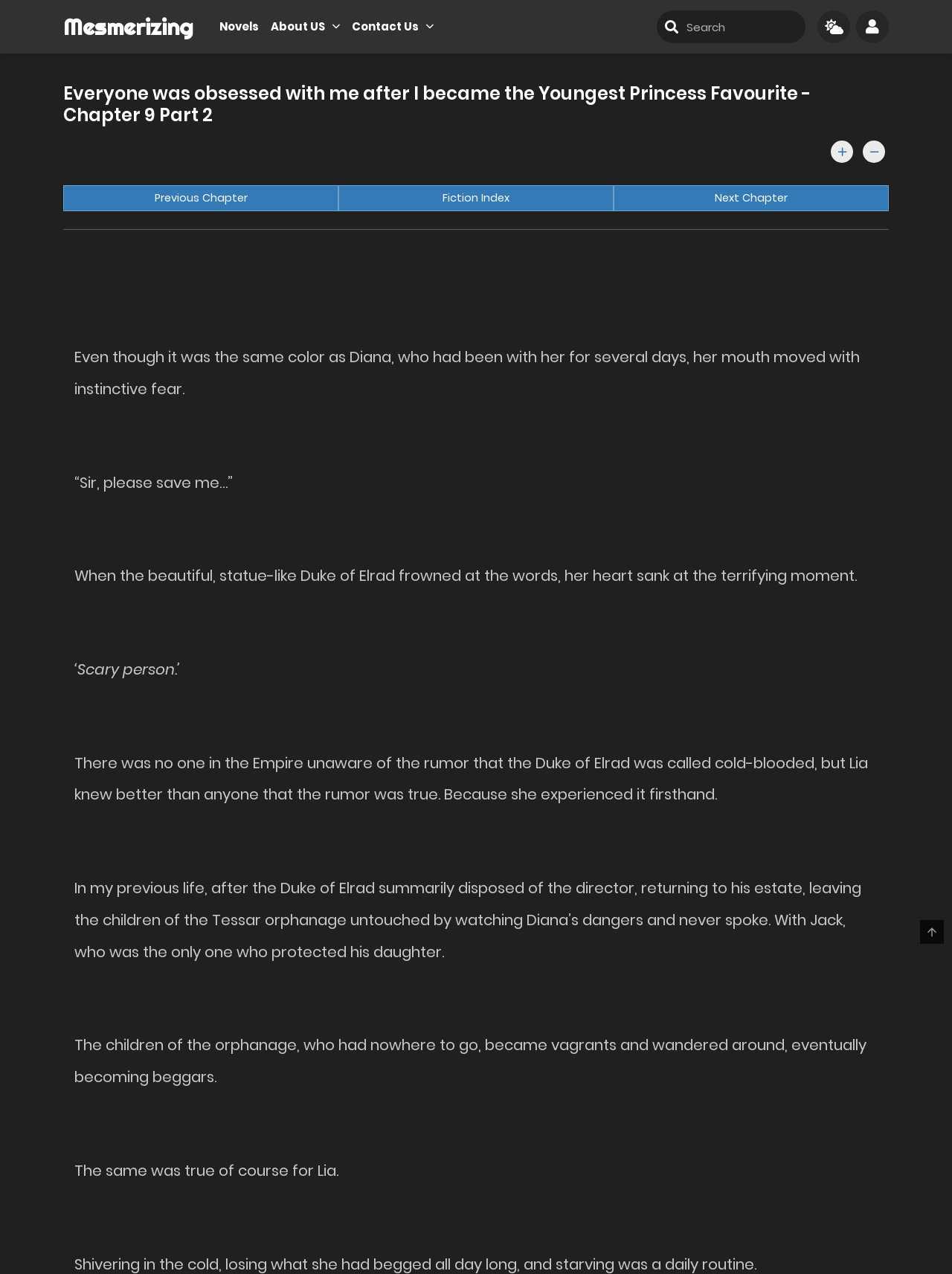Please answer the following question using a single word or phrase: 
What is the current chapter number?

9